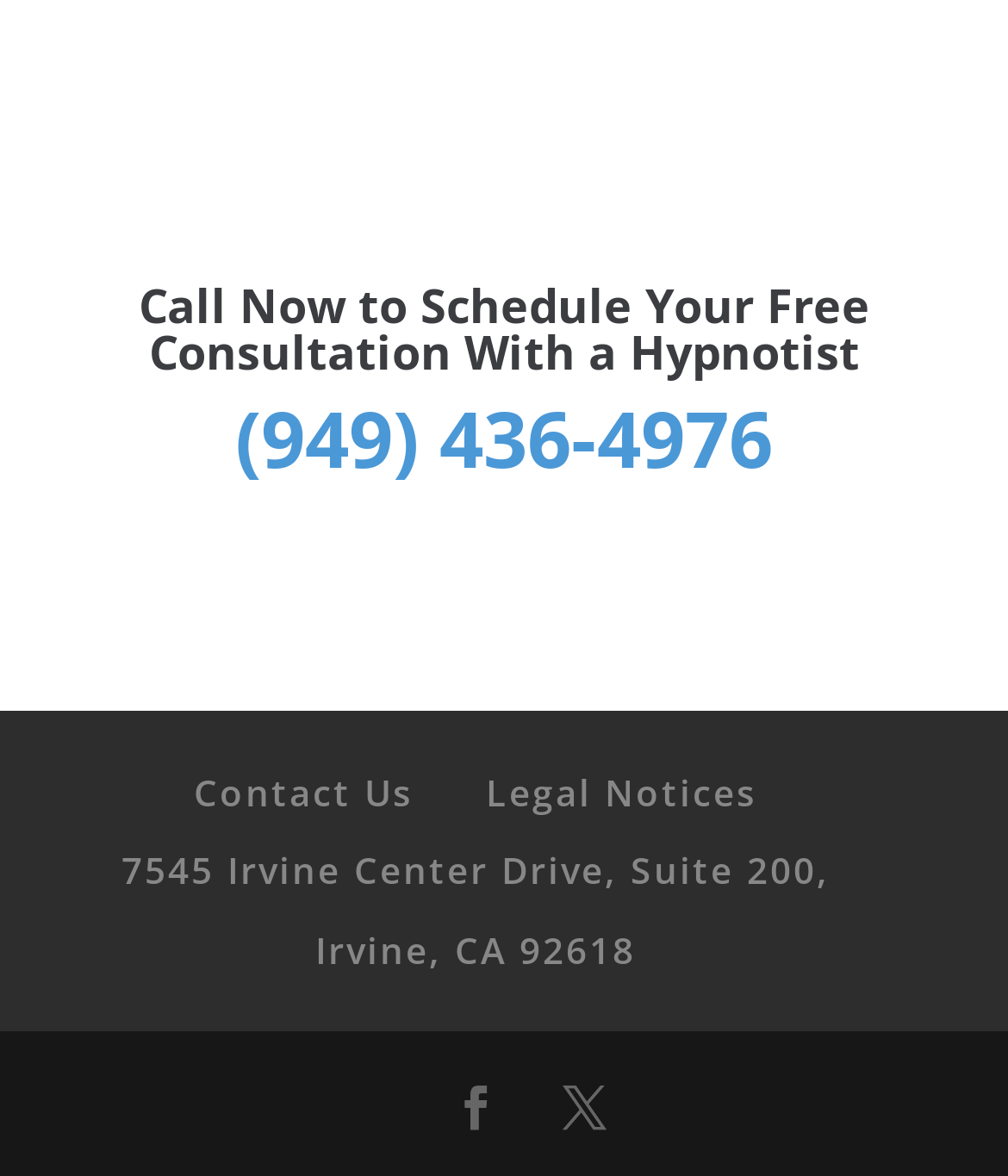What is the purpose of the webpage?
Look at the screenshot and provide an in-depth answer.

The webpage has a heading element that says 'Call Now to Schedule Your Free Consultation With a Hypnotist', indicating that the purpose of the webpage is to allow users to schedule a consultation with a hypnotist. The phone number and address of the hypnotist's office are also provided on the webpage.